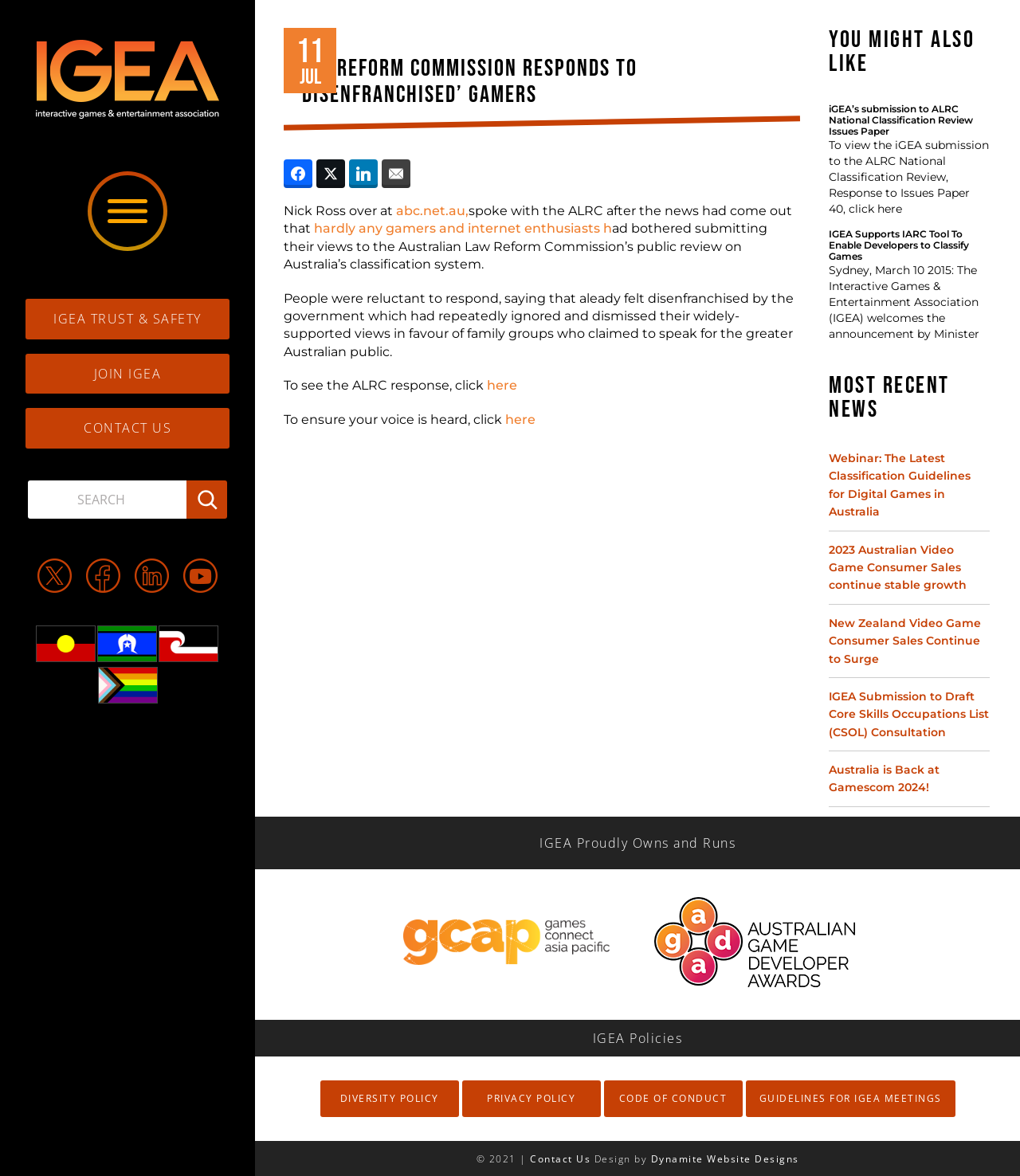Identify the coordinates of the bounding box for the element that must be clicked to accomplish the instruction: "Check the 'MUST READ' section".

None